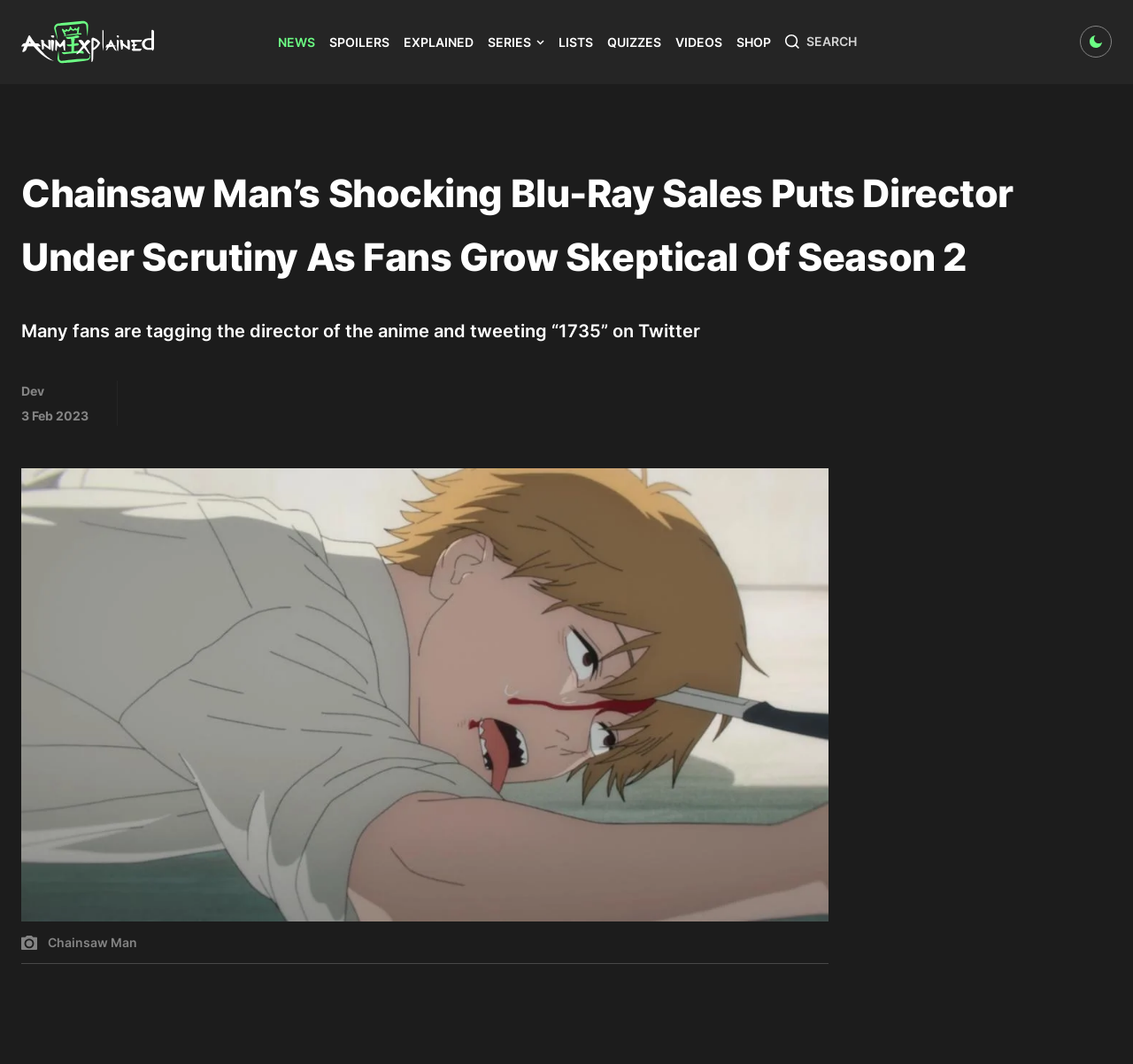Extract the primary heading text from the webpage.

Chainsaw Man’s Shocking Blu-Ray Sales Puts Director Under Scrutiny As Fans Grow Skeptical Of Season 2